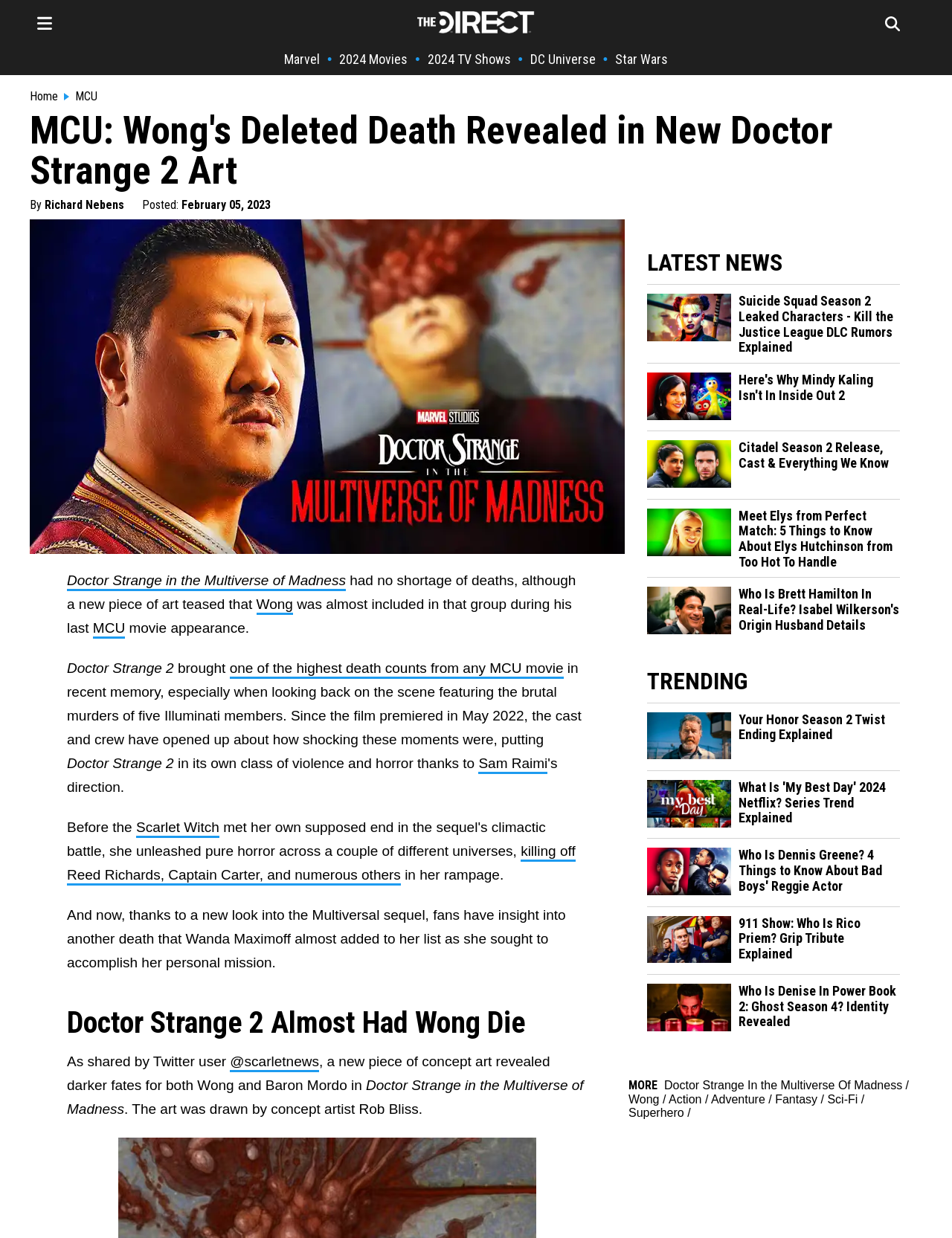How many categories are listed under the 'LATEST NEWS' section?
Using the image, give a concise answer in the form of a single word or short phrase.

4